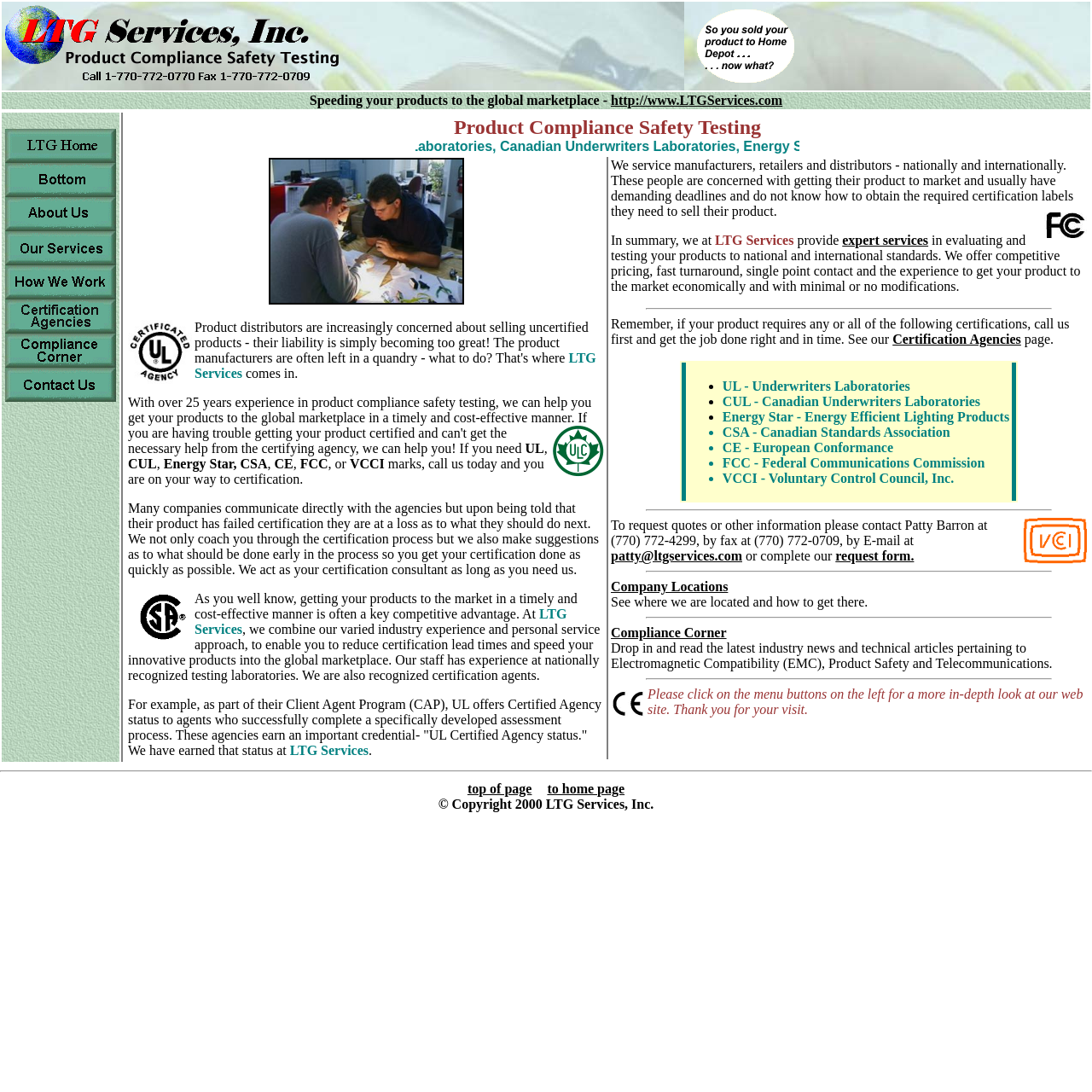Write an elaborate caption that captures the essence of the webpage.

This webpage is about LTG Services, Inc., a company that provides product compliance safety testing and certification services. At the top of the page, there is a table with two rows. The first row contains a grid cell with a heading "Product Compliance Safety Testing - LTG Services, Inc." and two images. The second row contains a grid cell with a link "Speeding your products to the global marketplace" and an image.

Below the table, there is a navigation menu with links to various pages, including "Return to the Home Page", "About our company", "See our services", "How we do business with you", "Certification Agencies", "See our Compliance Corner", and "Contact us here for more information". Each link has an associated image.

The main content of the page is divided into two sections. The first section describes the company's services, including product compliance safety testing and certification. It mentions that the company has over 25 years of experience and can help manufacturers get their products certified by various agencies, such as UL, CUL, CSA, CE, FCC, and VCCI.

The second section provides more information about the company's services, including its expertise in evaluating and testing products to national and international standards. It also mentions that the company offers competitive pricing, fast turnaround, and single point contact. Additionally, it provides a list of certification agencies that the company works with, including UL, CUL, Energy Star, CSA, CE, FCC, and VCCI.

At the bottom of the page, there is a table with a list of certification agencies and their corresponding logos. There is also a link to the company's "Certification Agencies" page and a separator line.